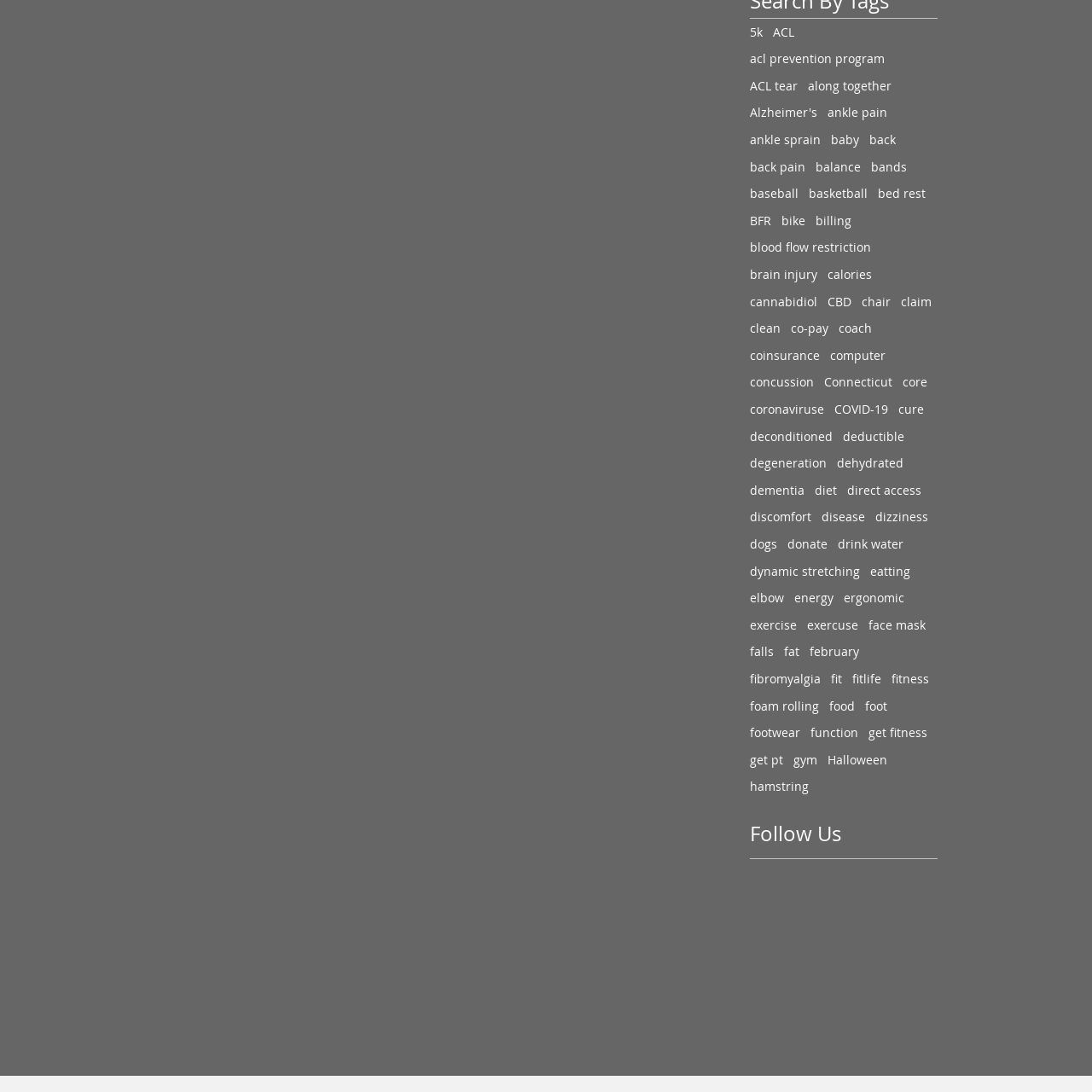Determine the bounding box for the described HTML element: "brain injury". Ensure the coordinates are four float numbers between 0 and 1 in the format [left, top, right, bottom].

[0.687, 0.244, 0.748, 0.259]